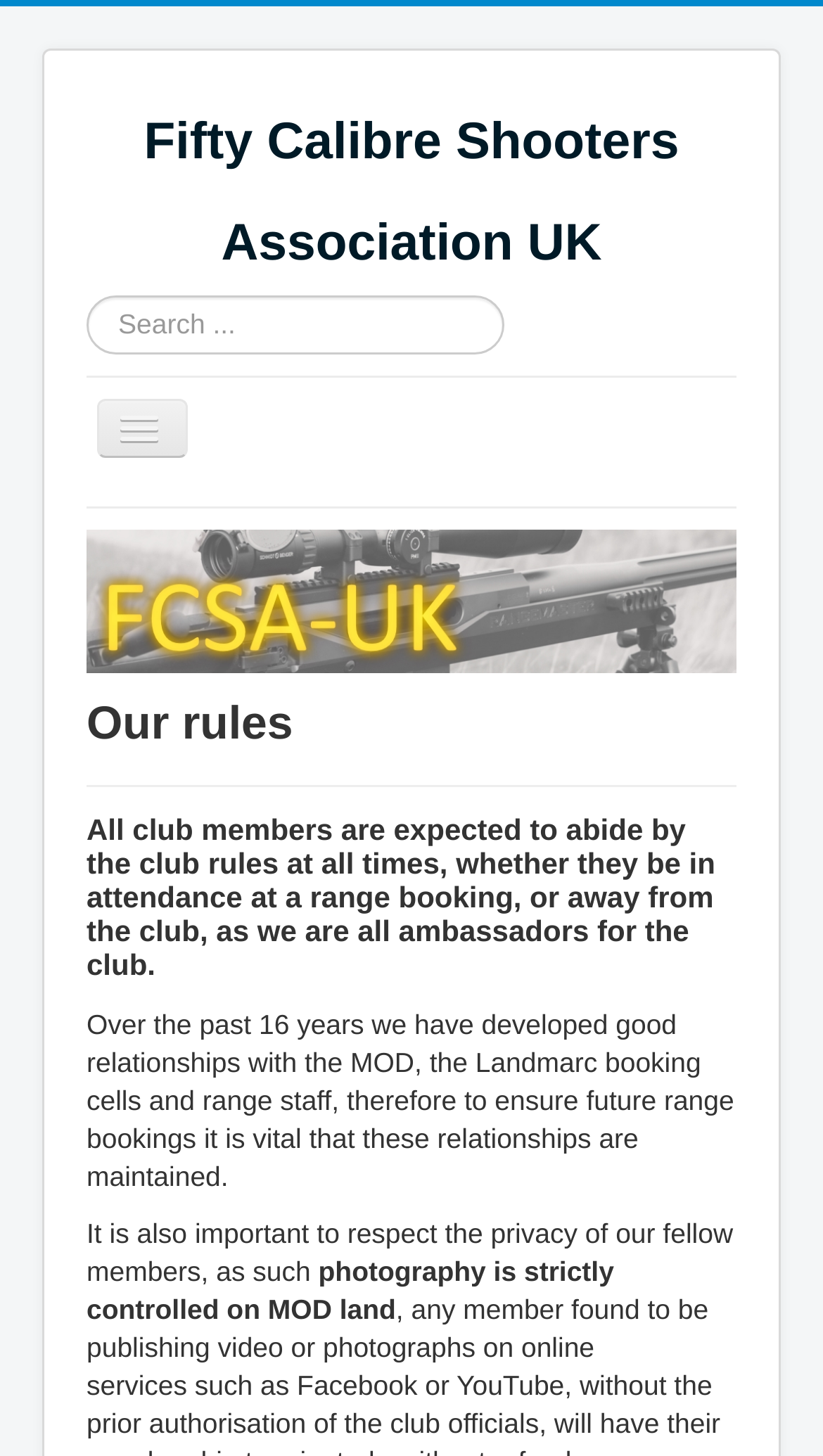What is the current page about?
Look at the image and answer the question with a single word or phrase.

Rules